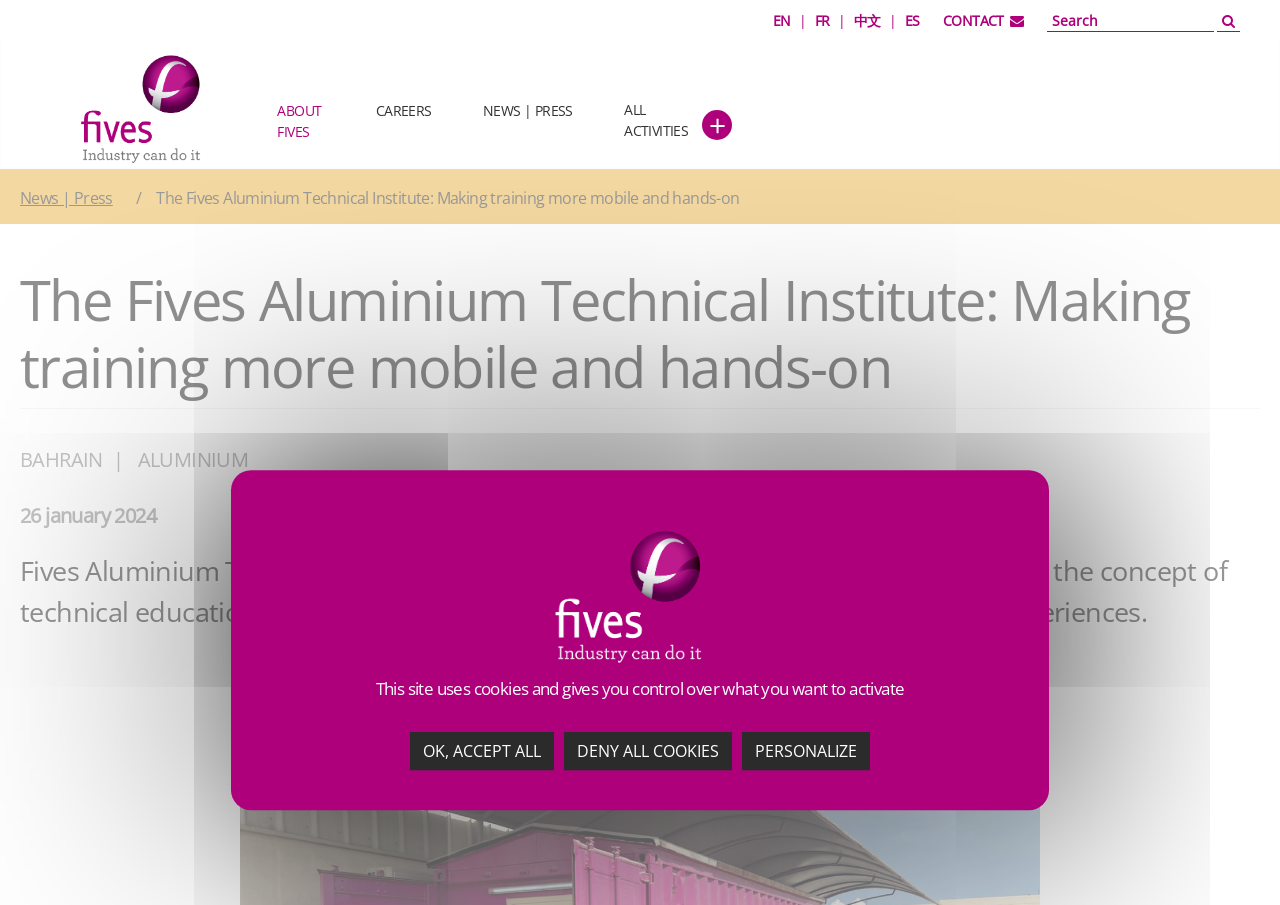Identify the bounding box coordinates for the element that needs to be clicked to fulfill this instruction: "Read news and press". Provide the coordinates in the format of four float numbers between 0 and 1: [left, top, right, bottom].

[0.339, 0.102, 0.441, 0.143]